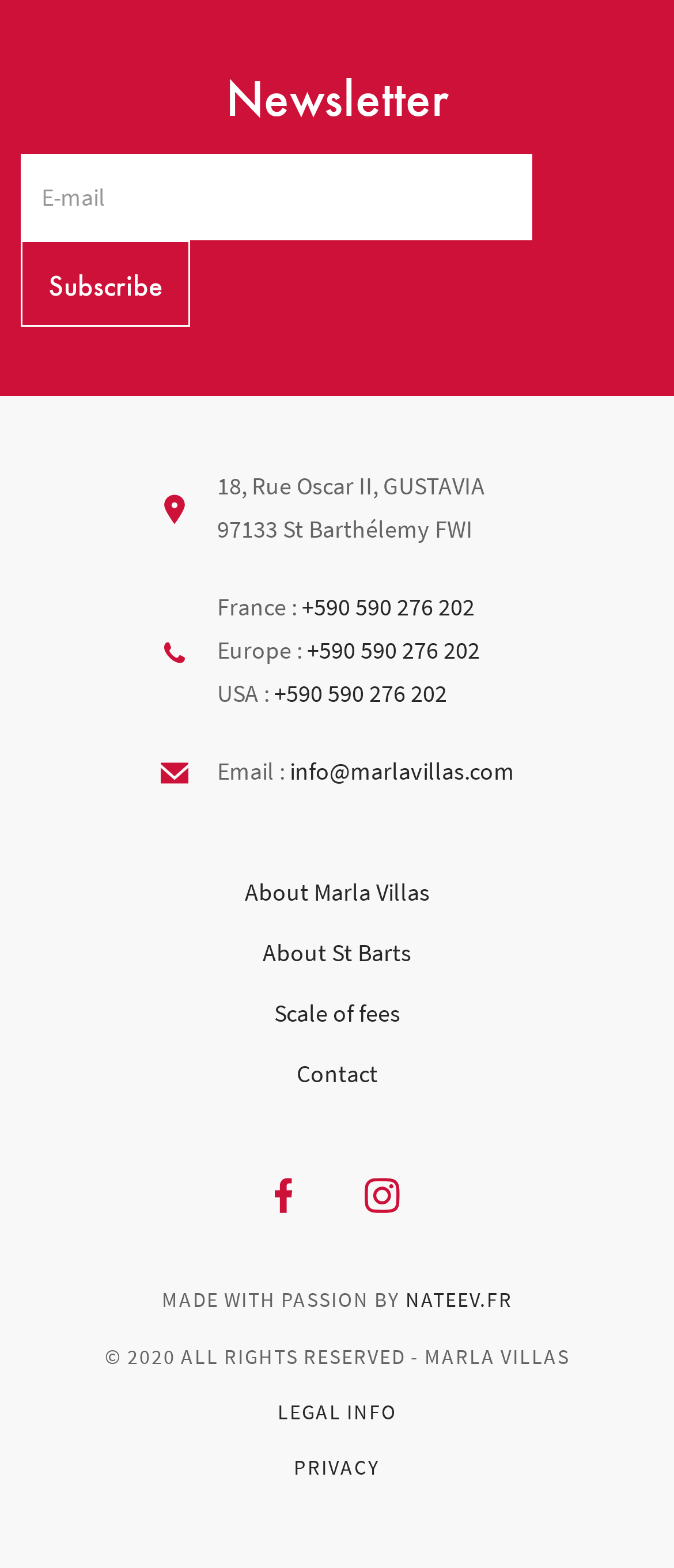What is the name of the website developer?
Respond to the question with a well-detailed and thorough answer.

I found the name of the website developer by looking at the StaticText element that contains the text 'MADE WITH PASSION BY' followed by a link element with the text 'NATEEV.FR'.